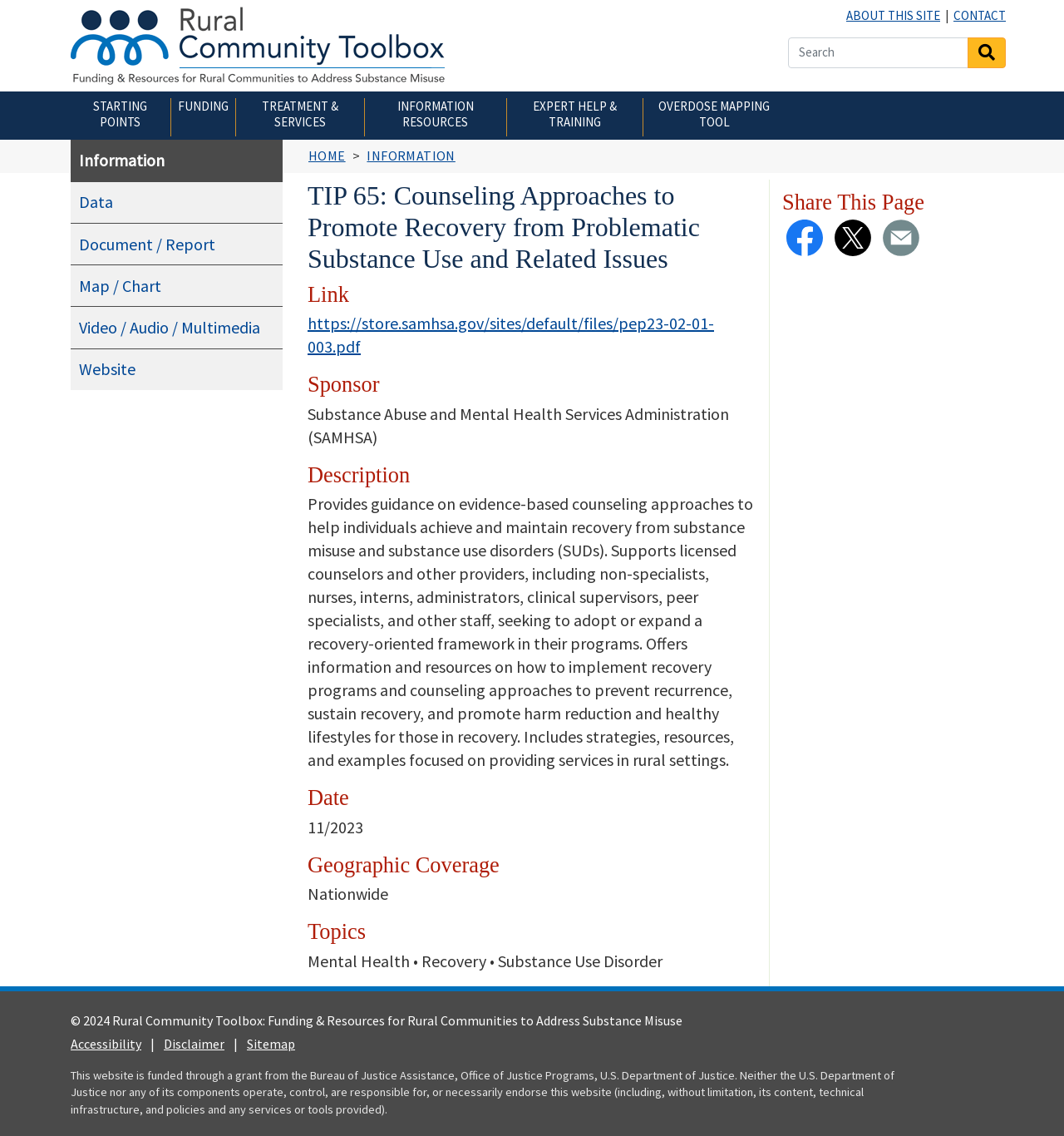How can I share this page?
Using the screenshot, give a one-word or short phrase answer.

Facebook, Twitter, Email